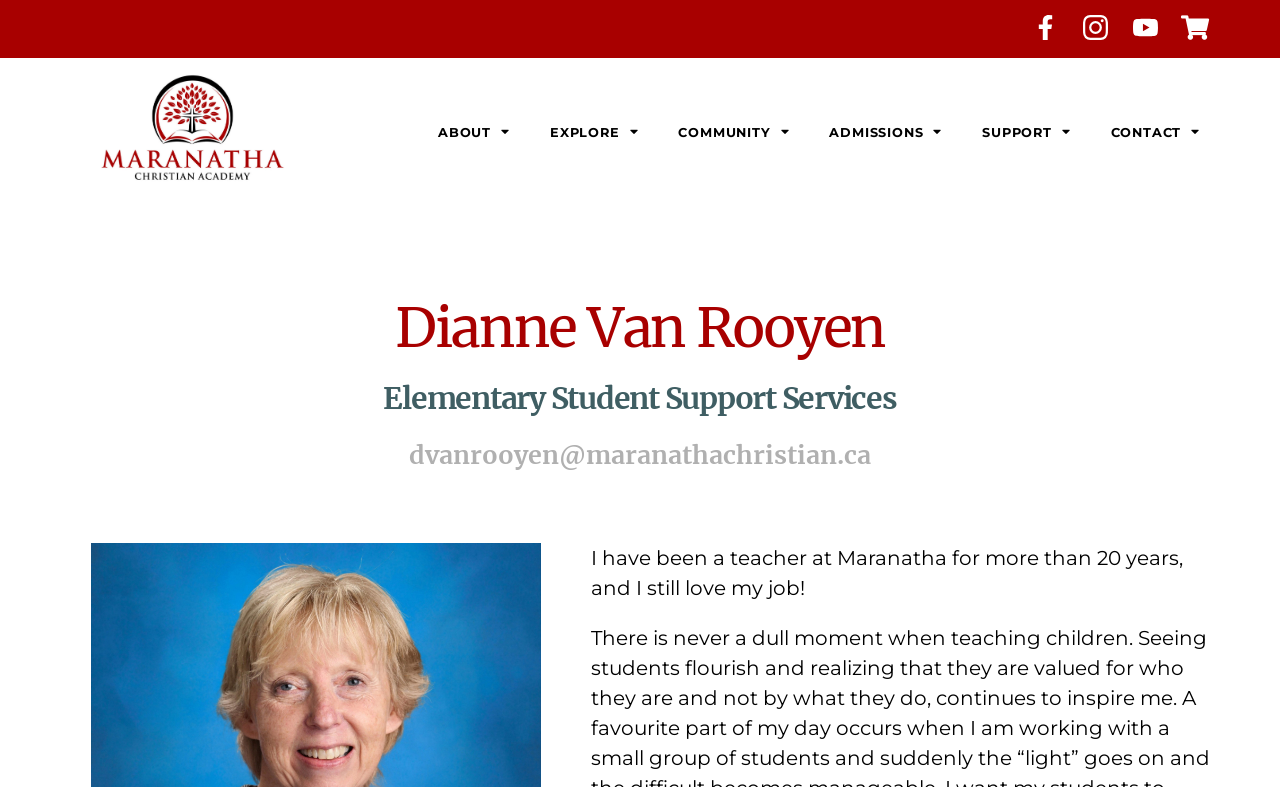Please answer the following question using a single word or phrase: 
How long has the teacher been working at Maranatha?

more than 20 years